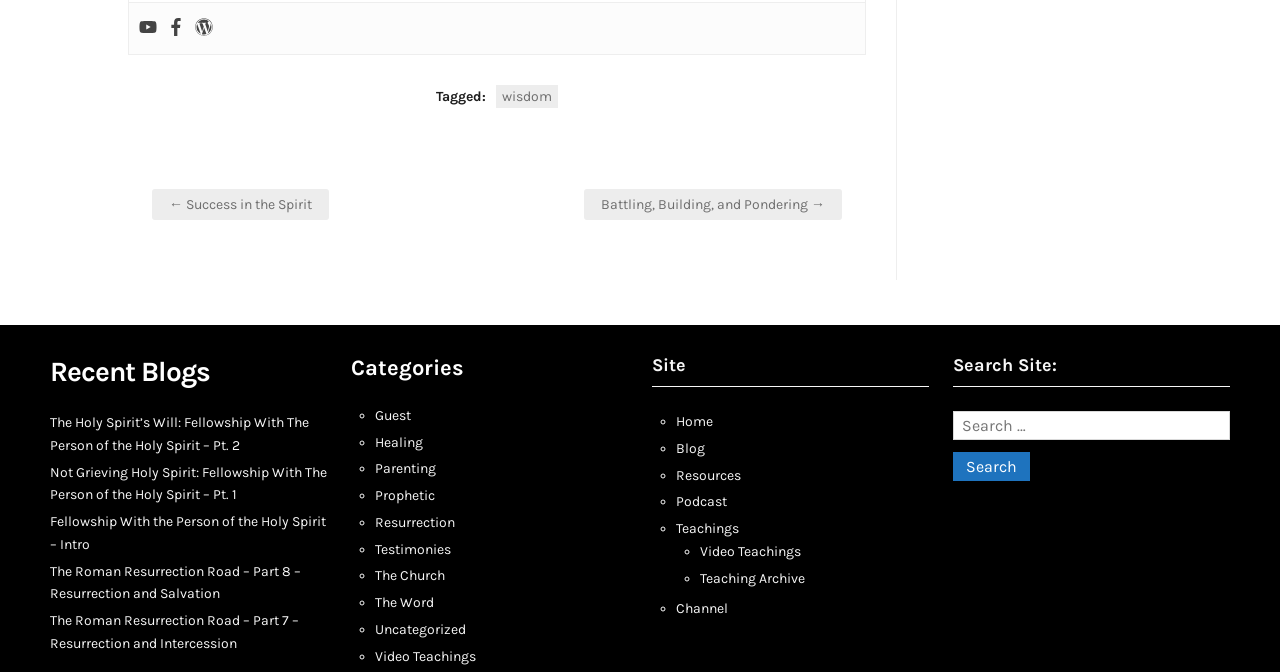Could you specify the bounding box coordinates for the clickable section to complete the following instruction: "Go to the 'Recent Blogs' section"?

[0.039, 0.528, 0.255, 0.578]